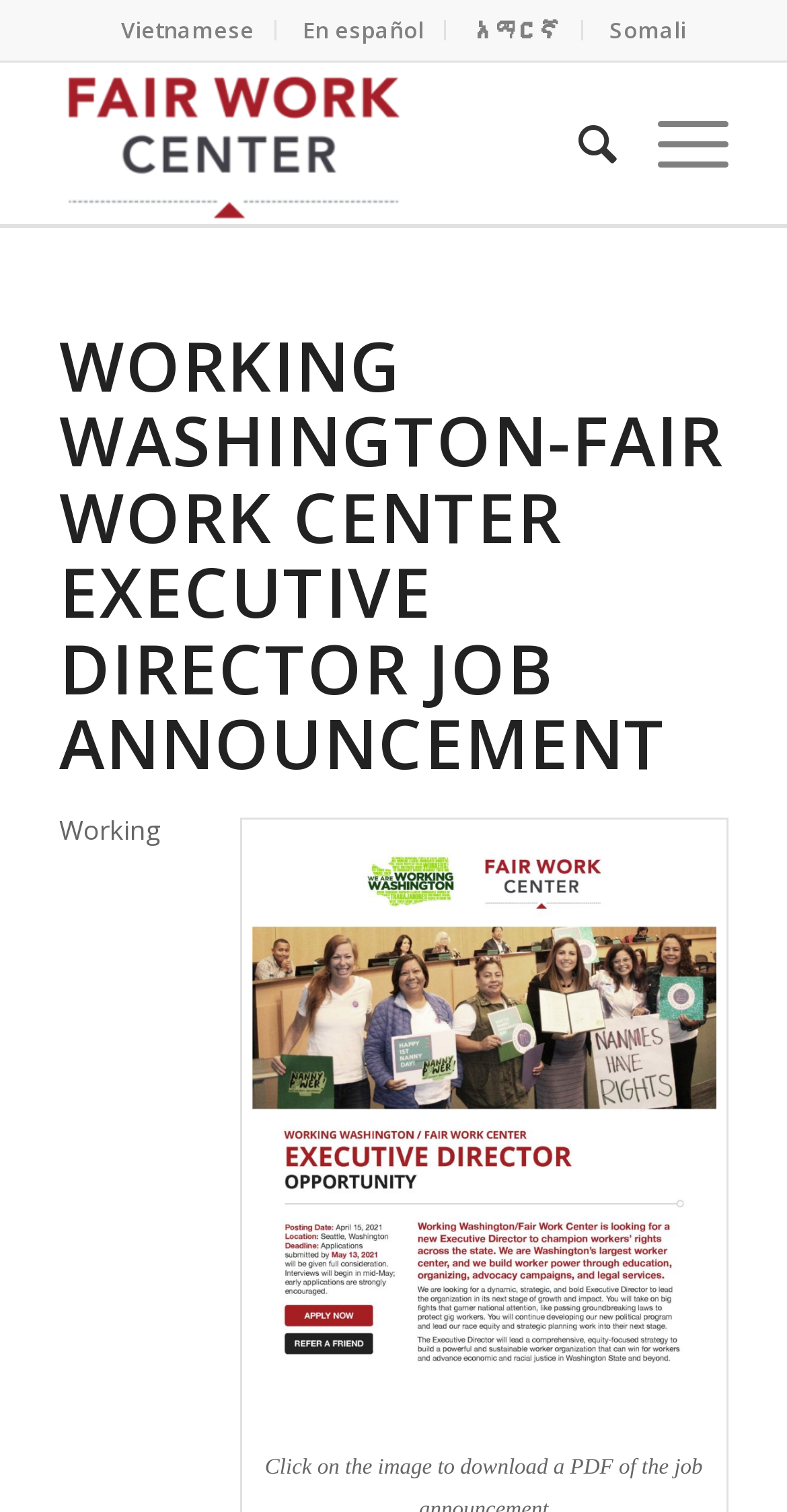Respond to the question below with a single word or phrase:
What is the position being announced?

Executive Director